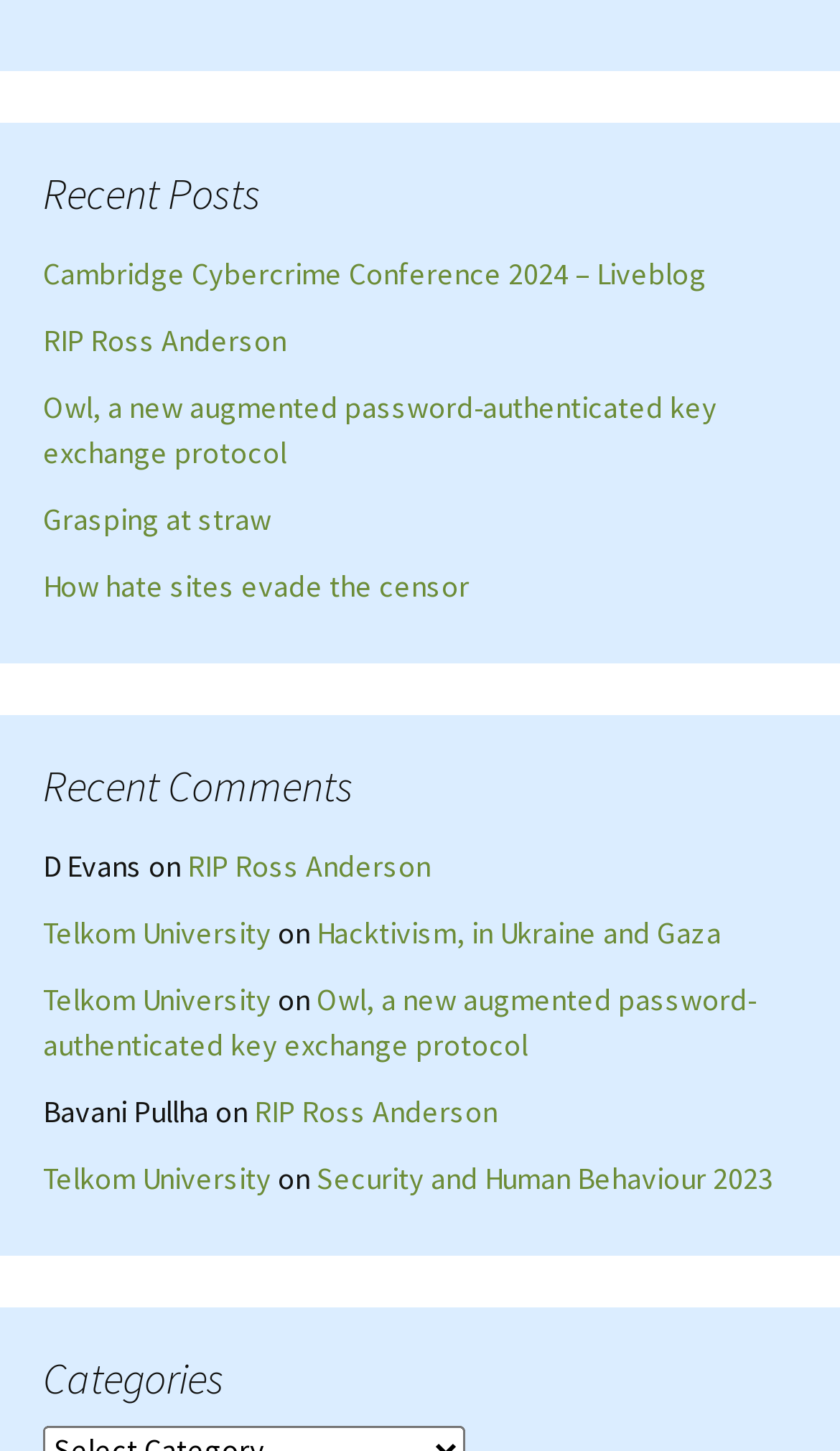Find and indicate the bounding box coordinates of the region you should select to follow the given instruction: "explore Categories".

[0.051, 0.93, 0.949, 0.967]